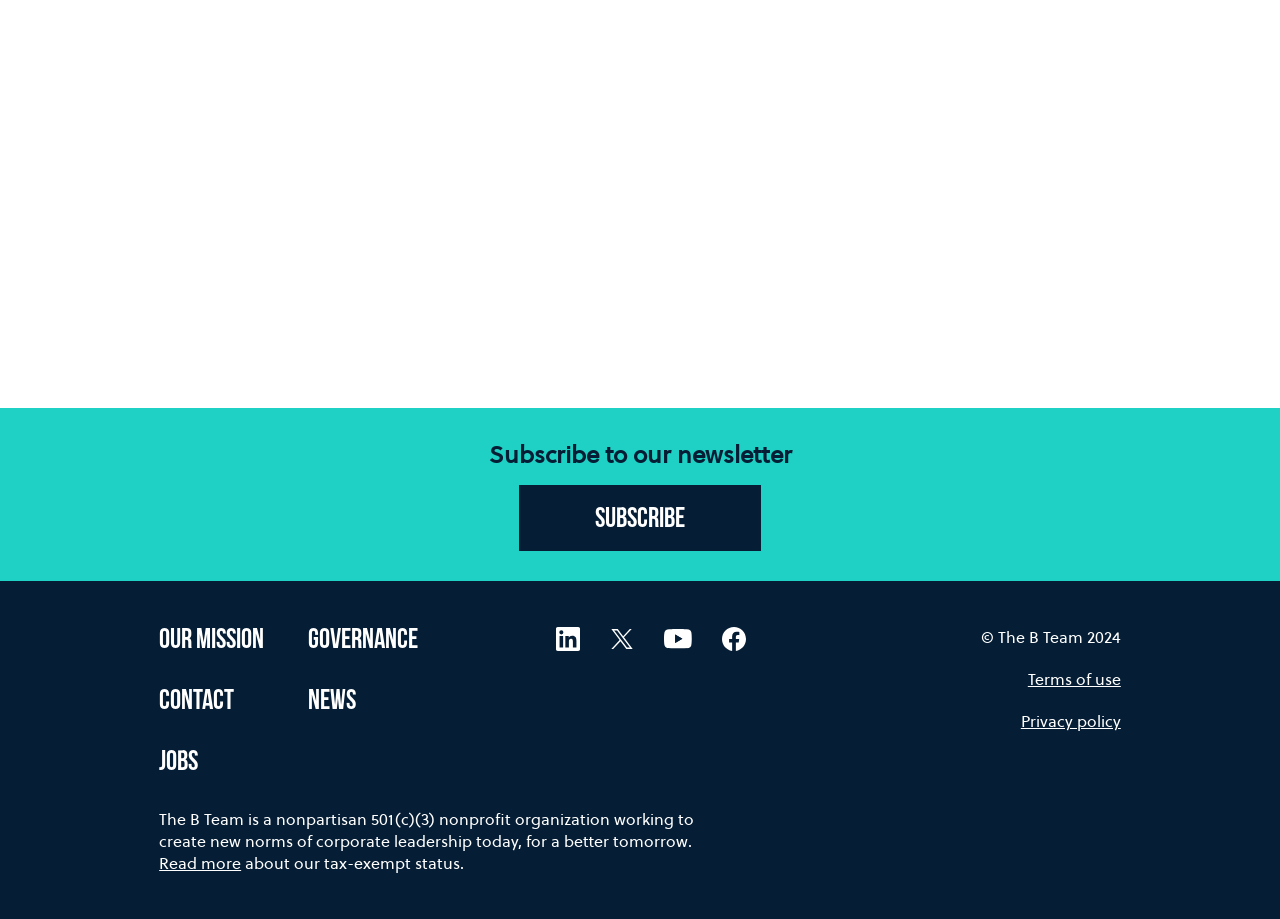Find and provide the bounding box coordinates for the UI element described with: "Privacy policy".

[0.667, 0.773, 0.876, 0.797]